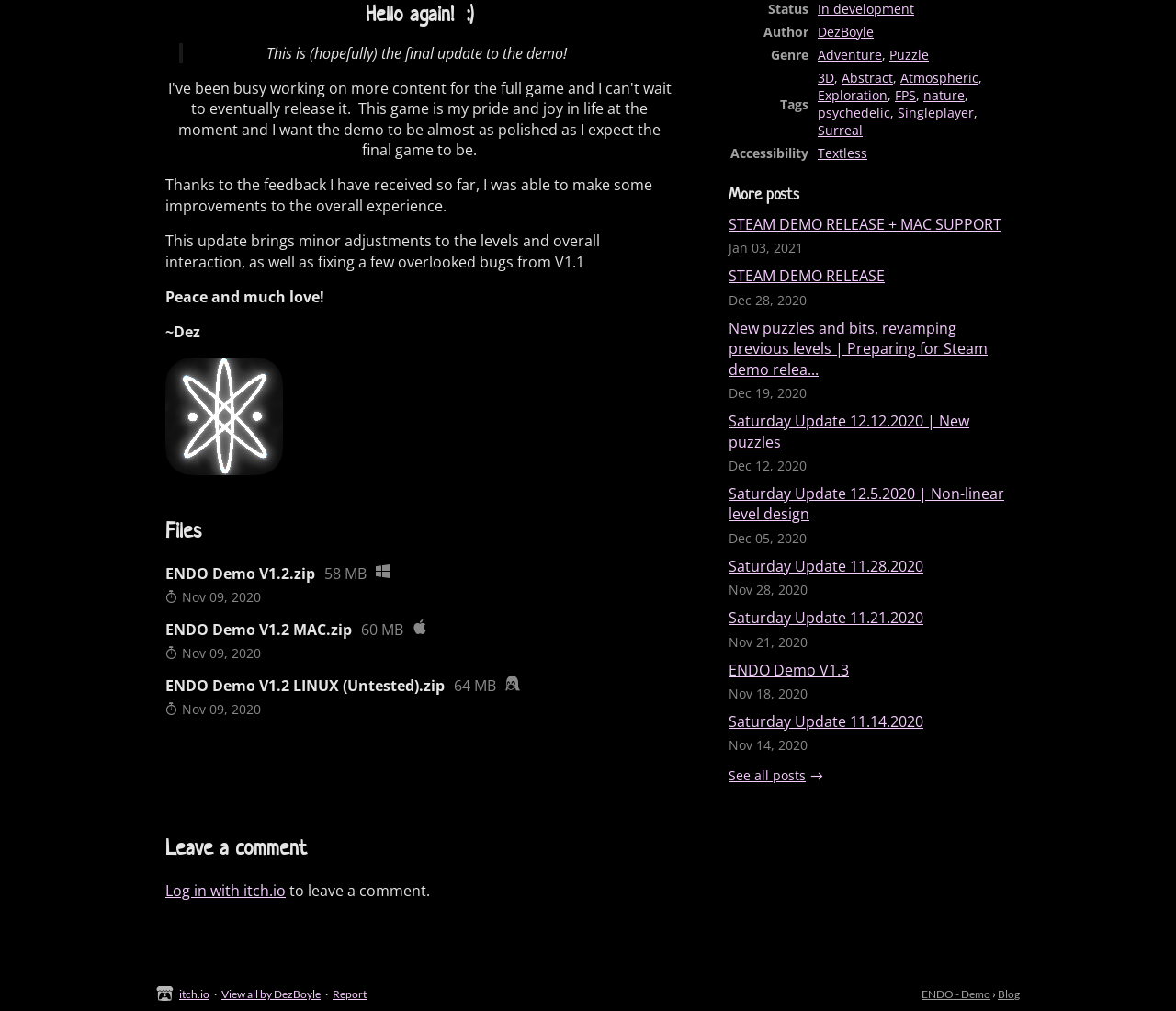Locate the UI element described as follows: "parent_node: itch.io". Return the bounding box coordinates as four float numbers between 0 and 1 in the order [left, top, right, bottom].

[0.133, 0.975, 0.152, 0.991]